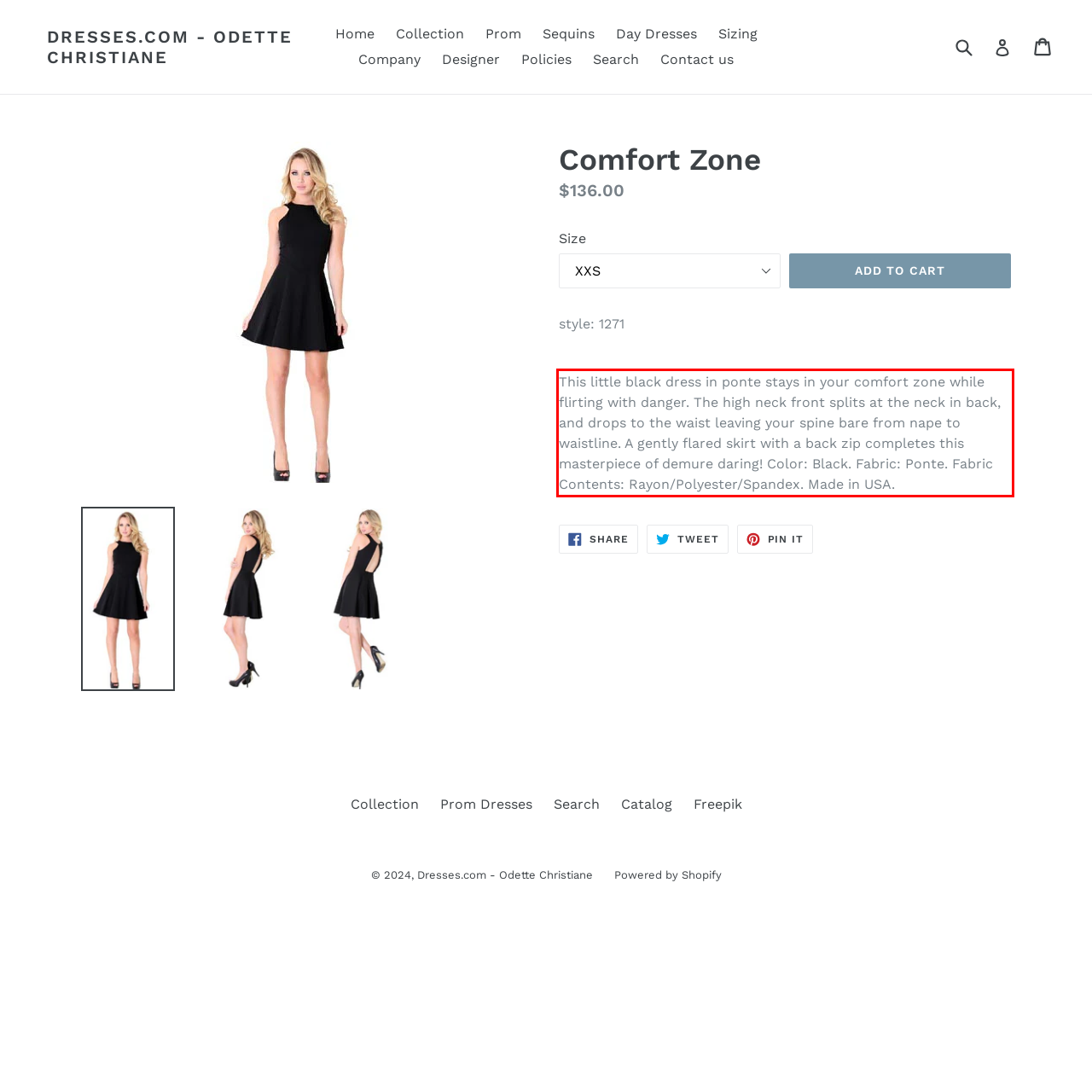Review the webpage screenshot provided, and perform OCR to extract the text from the red bounding box.

This little black dress in ponte stays in your comfort zone while flirting with danger. The high neck front splits at the neck in back, and drops to the waist leaving your spine bare from nape to waistline. A gently flared skirt with a back zip completes this masterpiece of demure daring! Color: Black. Fabric: Ponte. Fabric Contents: Rayon/Polyester/Spandex. Made in USA.